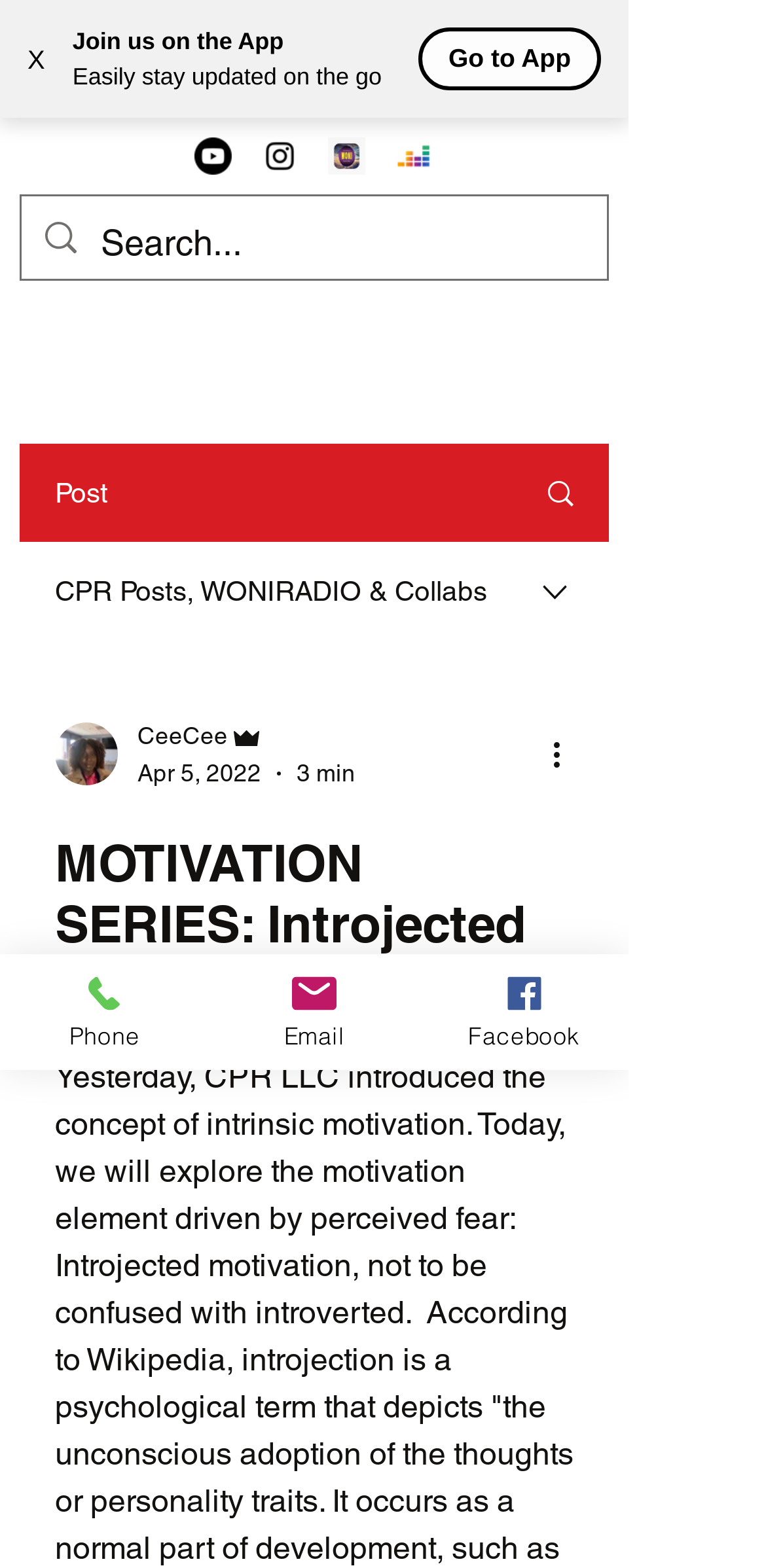Please provide the main heading of the webpage content.

MOTIVATION SERIES: Introjected Motivation